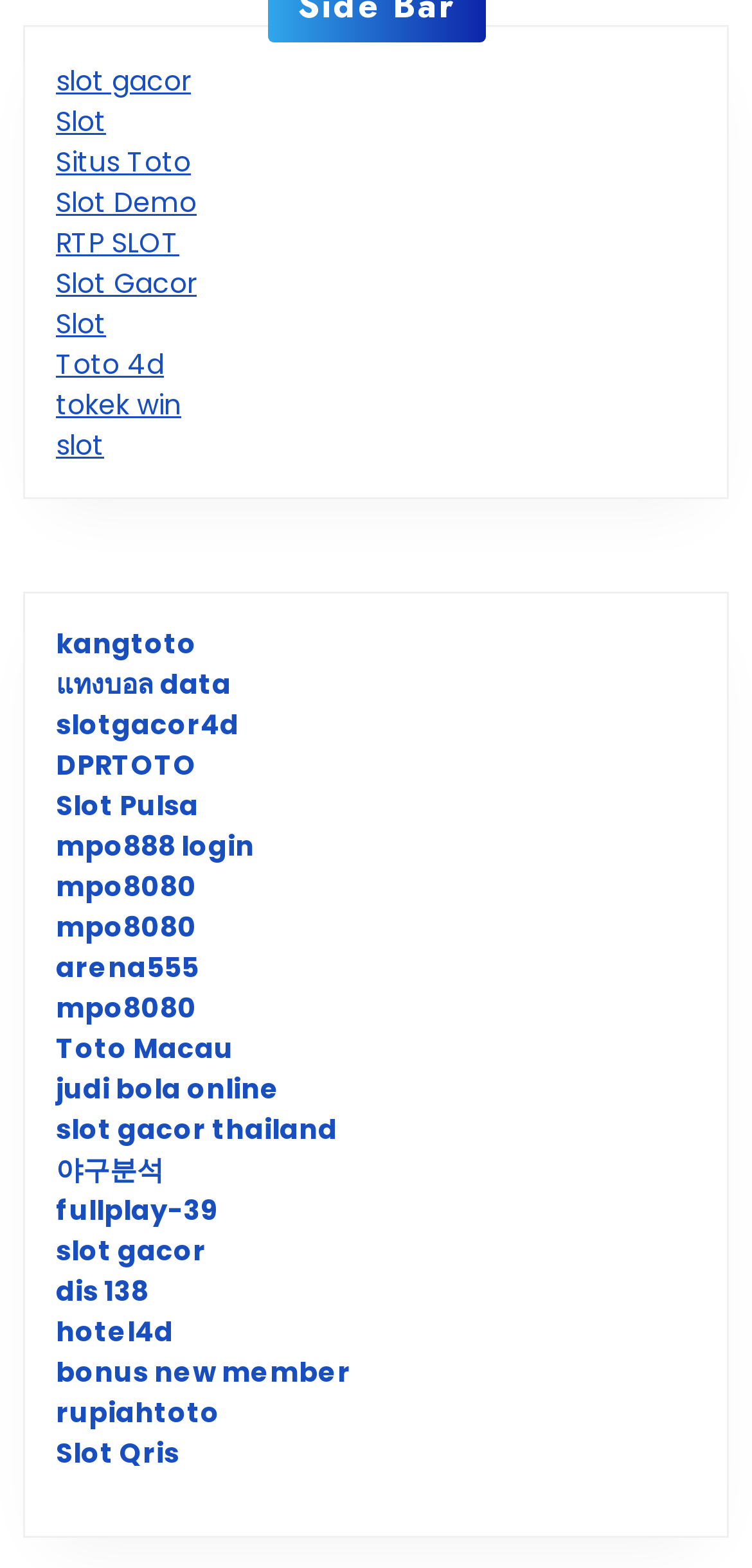Identify the bounding box coordinates of the element that should be clicked to fulfill this task: "Explore kangtoto". The coordinates should be provided as four float numbers between 0 and 1, i.e., [left, top, right, bottom].

[0.074, 0.398, 0.262, 0.423]